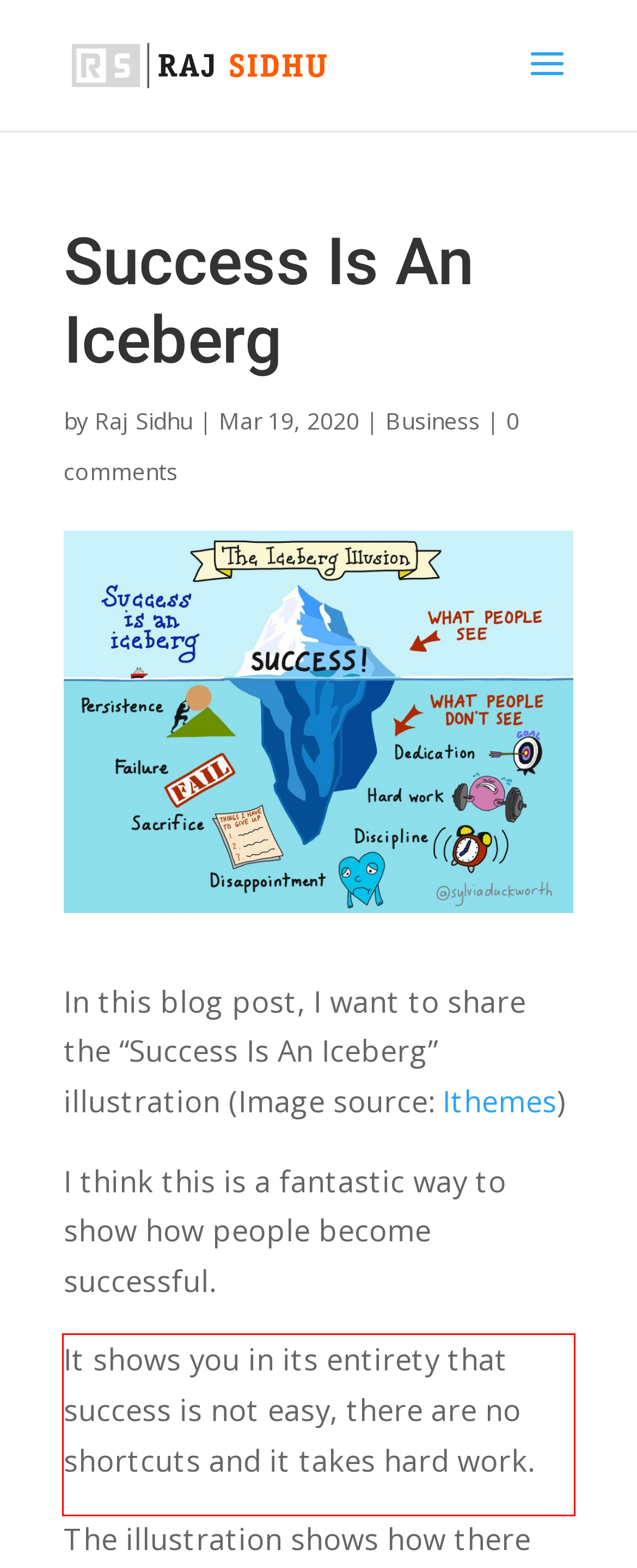Given a screenshot of a webpage with a red bounding box, please identify and retrieve the text inside the red rectangle.

It shows you in its entirety that success is not easy, there are no shortcuts and it takes hard work.